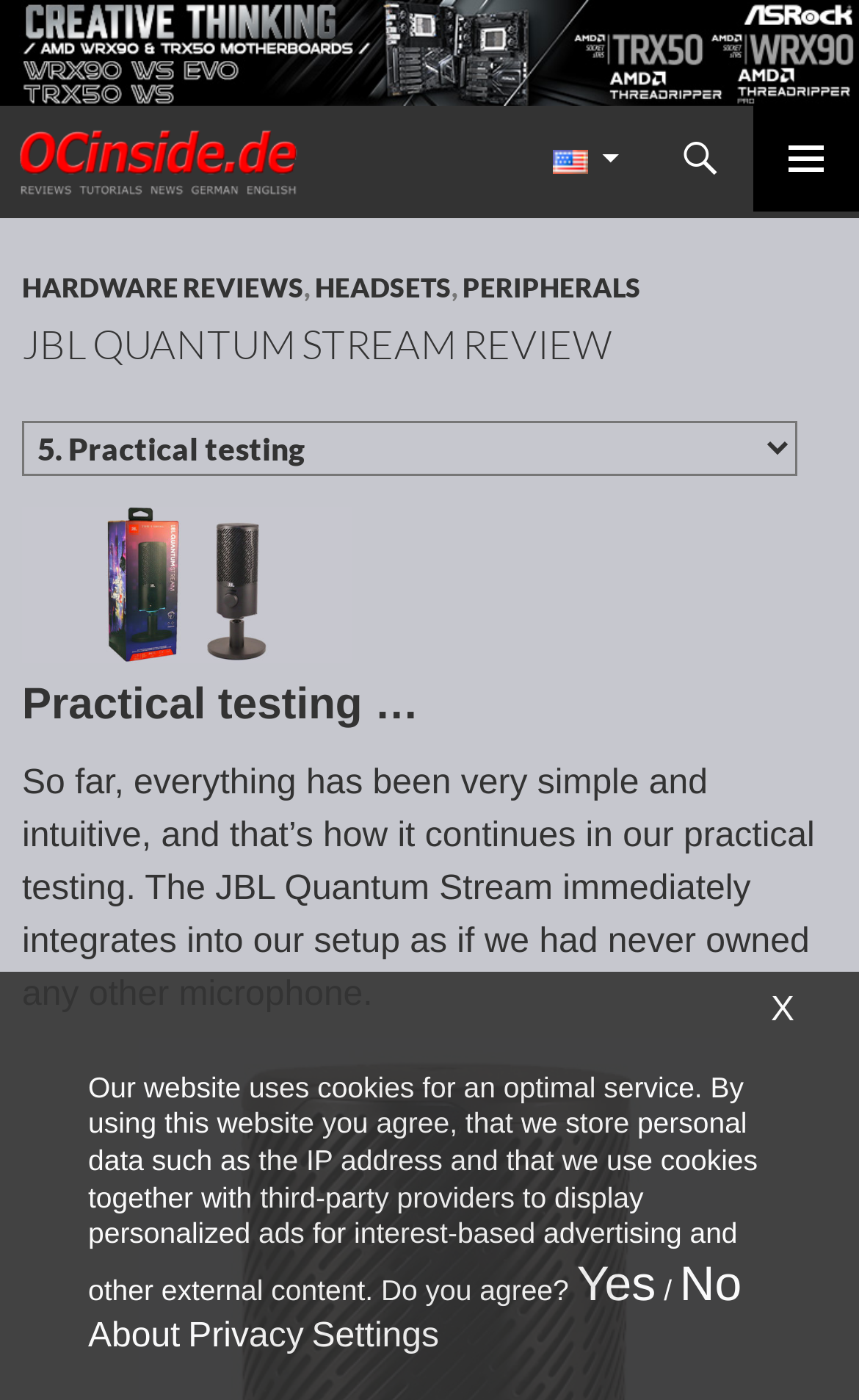Pinpoint the bounding box coordinates of the element to be clicked to execute the instruction: "Search for something".

[0.013, 0.076, 0.131, 0.114]